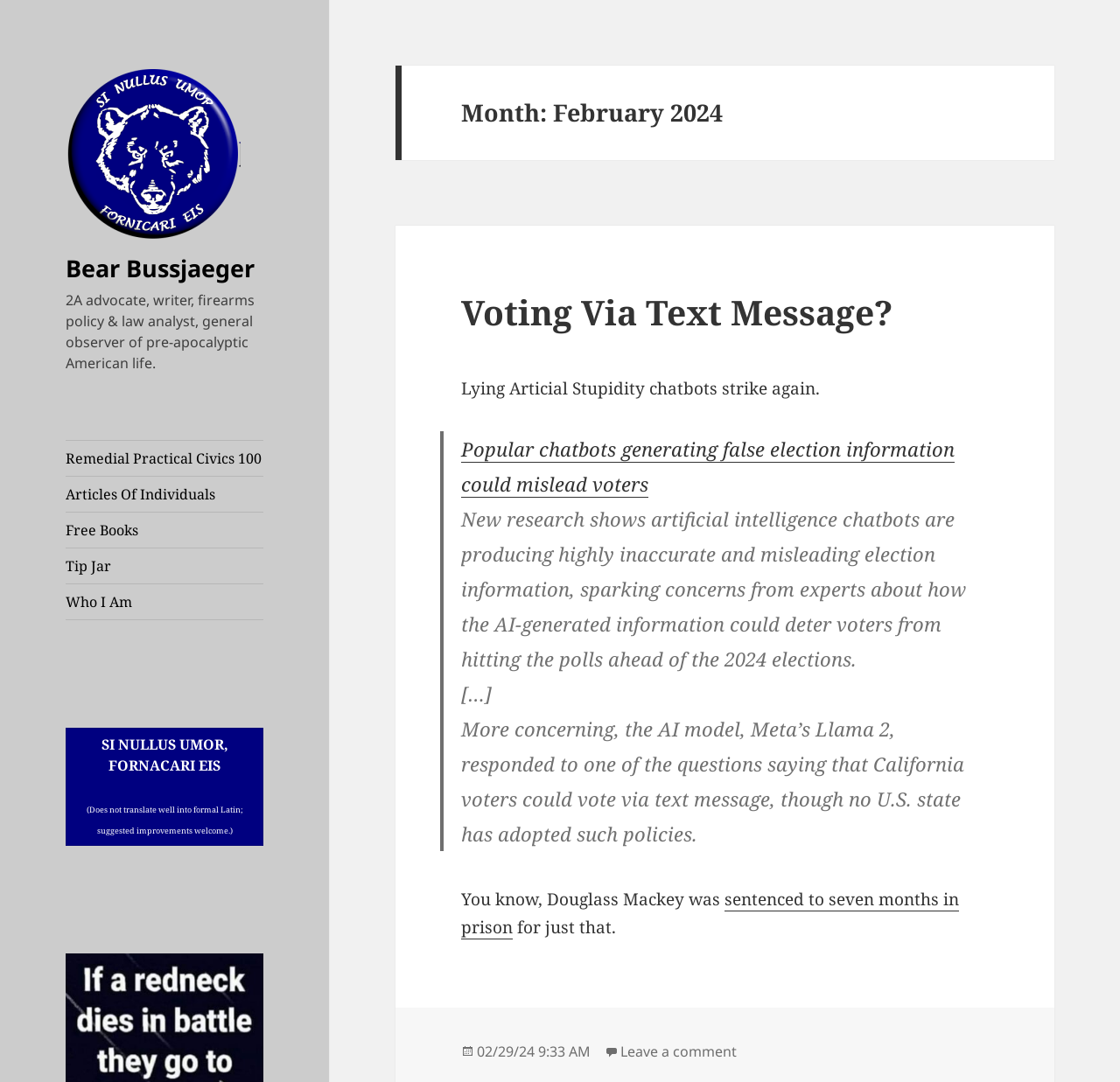Can you find the bounding box coordinates of the area I should click to execute the following instruction: "View the image of Bear Bussjaeger"?

[0.059, 0.061, 0.215, 0.223]